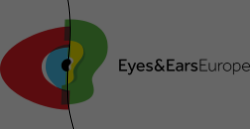Utilize the details in the image to give a detailed response to the question: What type of events does the organization host?

According to the caption, the organization hosts events like conferences and awards, which are likely meant to bring professionals in the industry together to share insights, network, and celebrate achievements in the audiovisual sector.